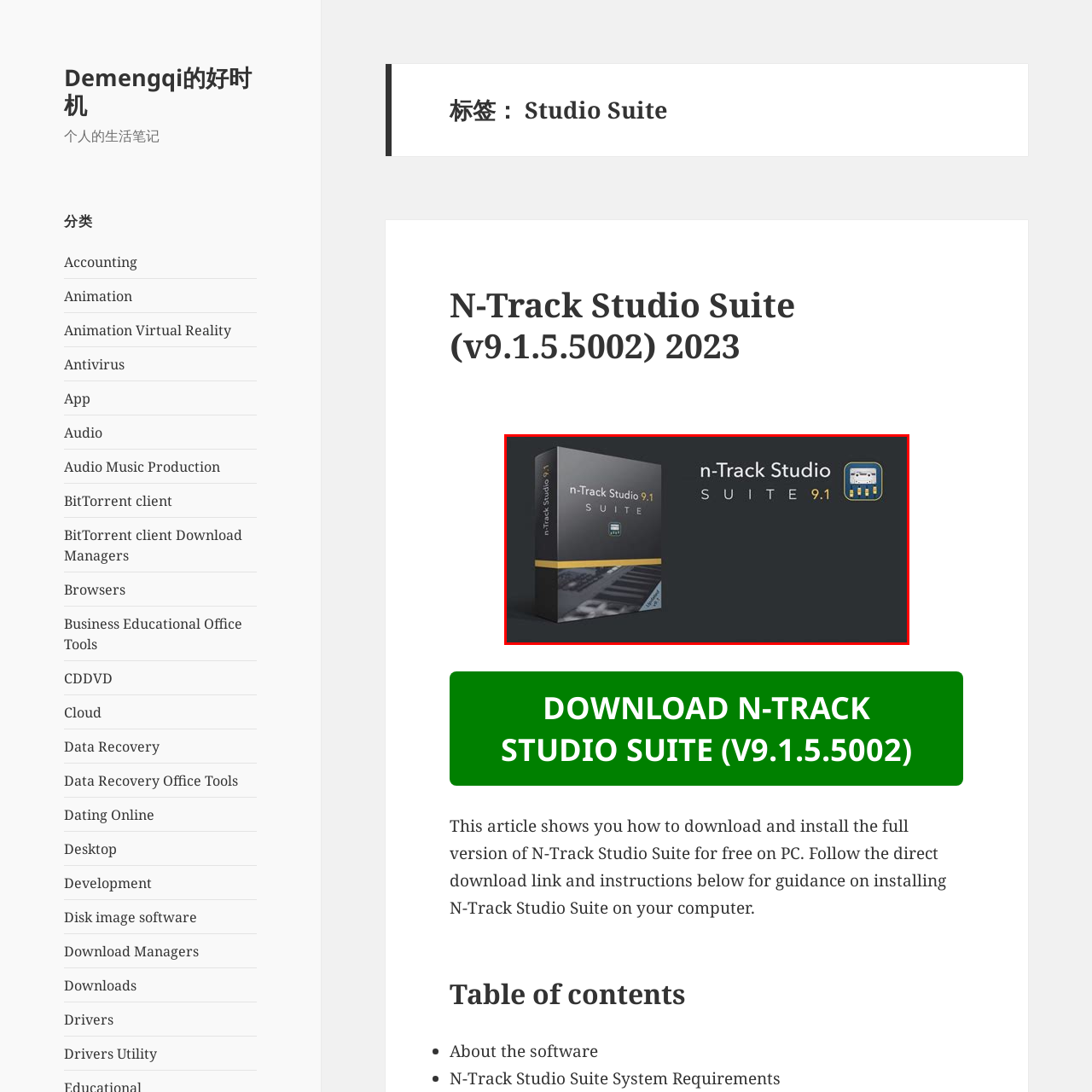View the image surrounded by the red border, What is the central text on the box?
 Answer using a single word or phrase.

S U I T E